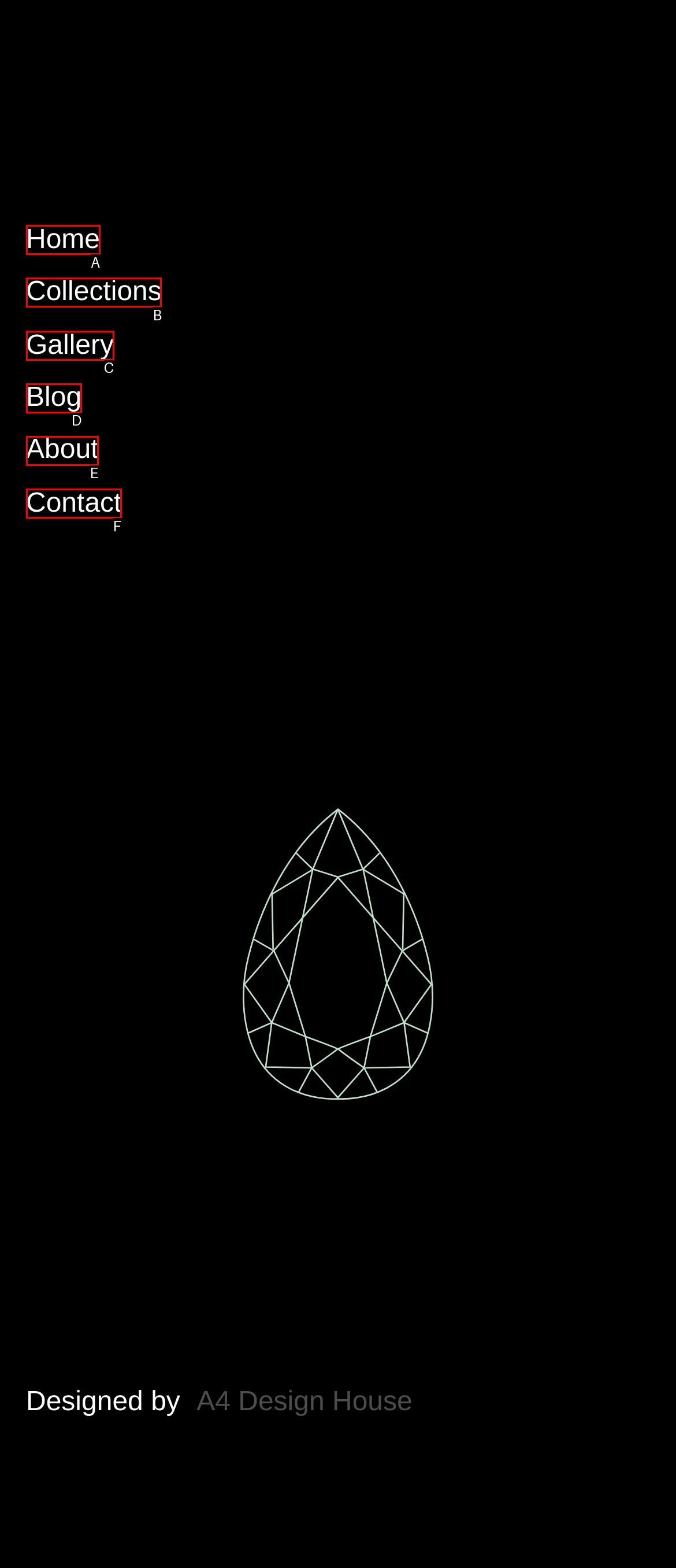Choose the letter of the UI element that aligns with the following description: Tires
State your answer as the letter from the listed options.

None